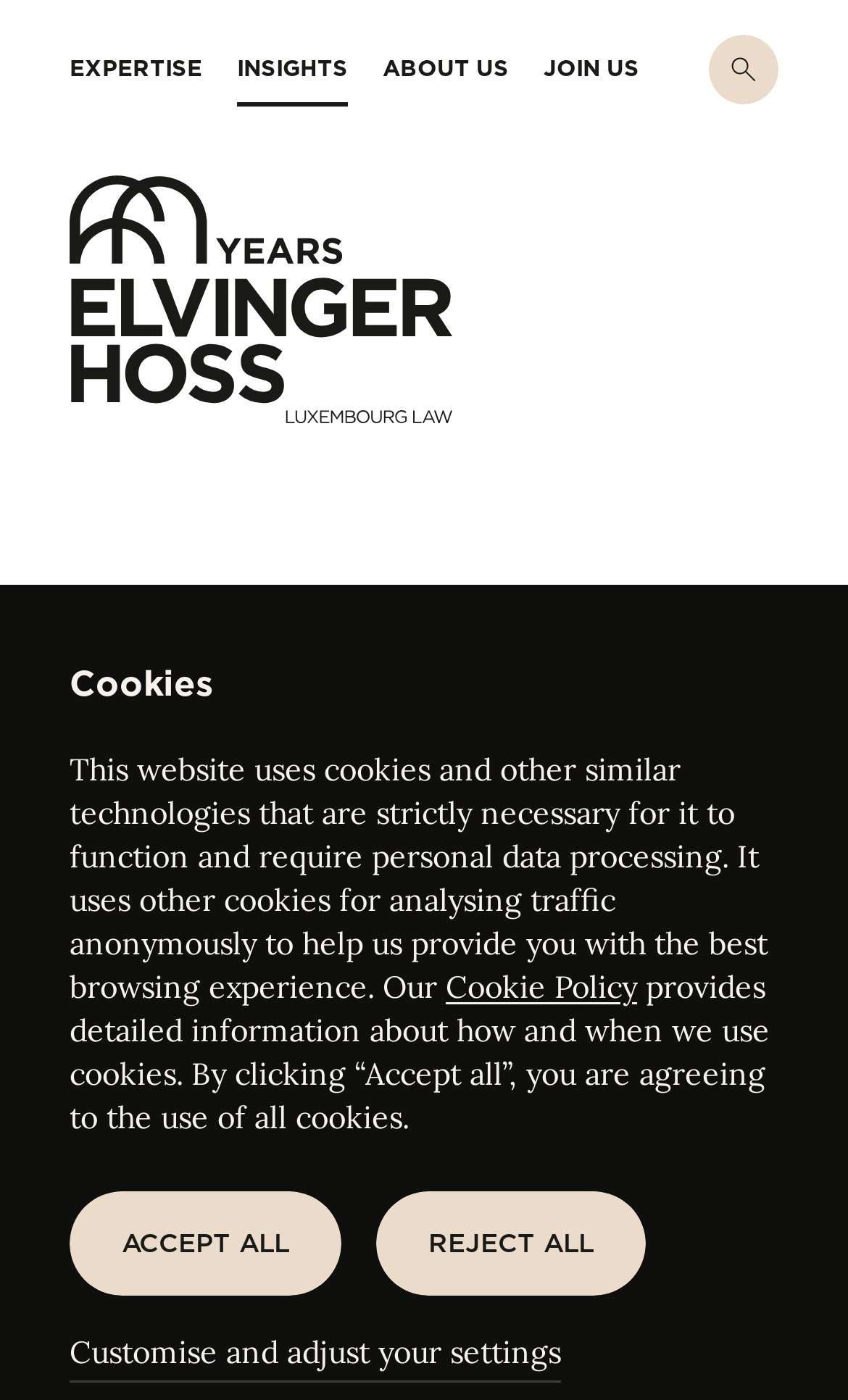Identify the bounding box coordinates for the region of the element that should be clicked to carry out the instruction: "Share the event". The bounding box coordinates should be four float numbers between 0 and 1, i.e., [left, top, right, bottom].

[0.836, 0.535, 0.918, 0.585]